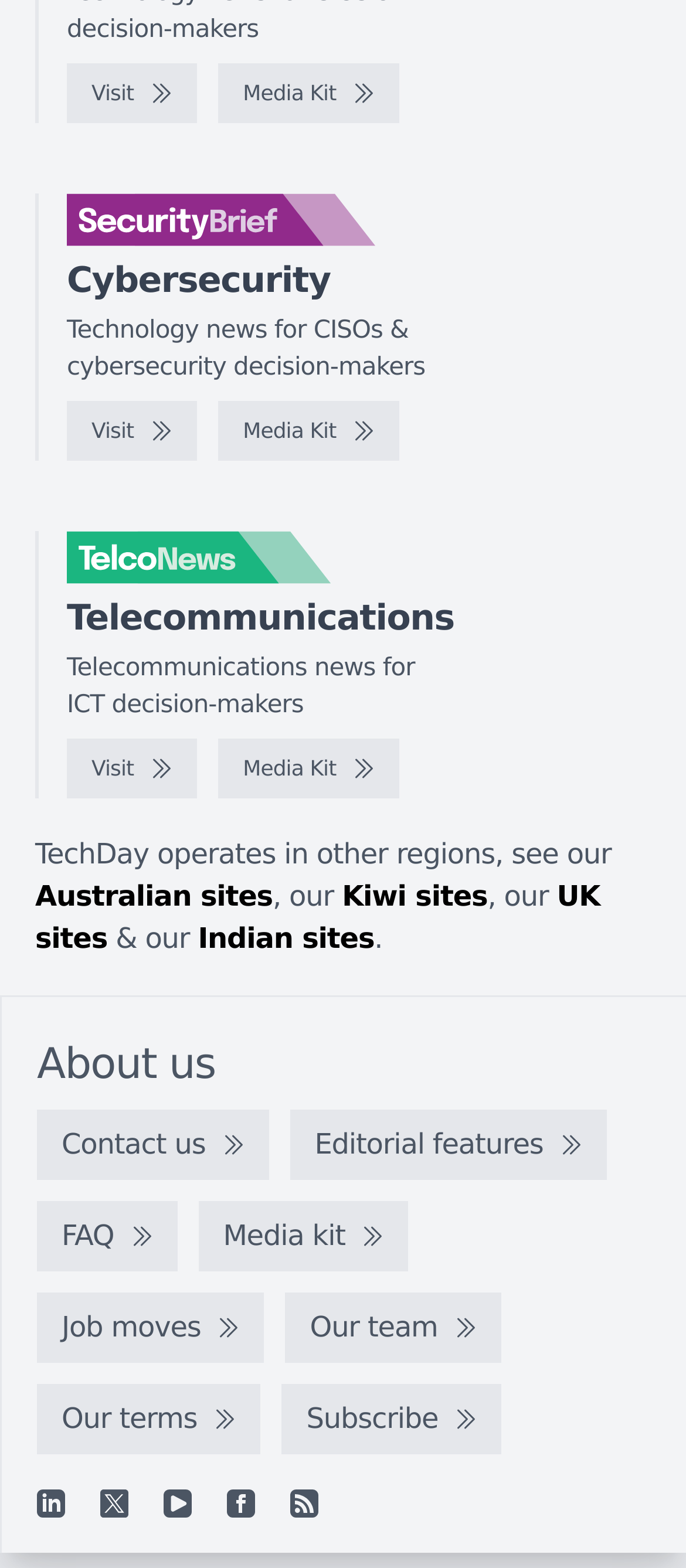Locate the bounding box coordinates of the element that should be clicked to execute the following instruction: "View the post by admin".

None